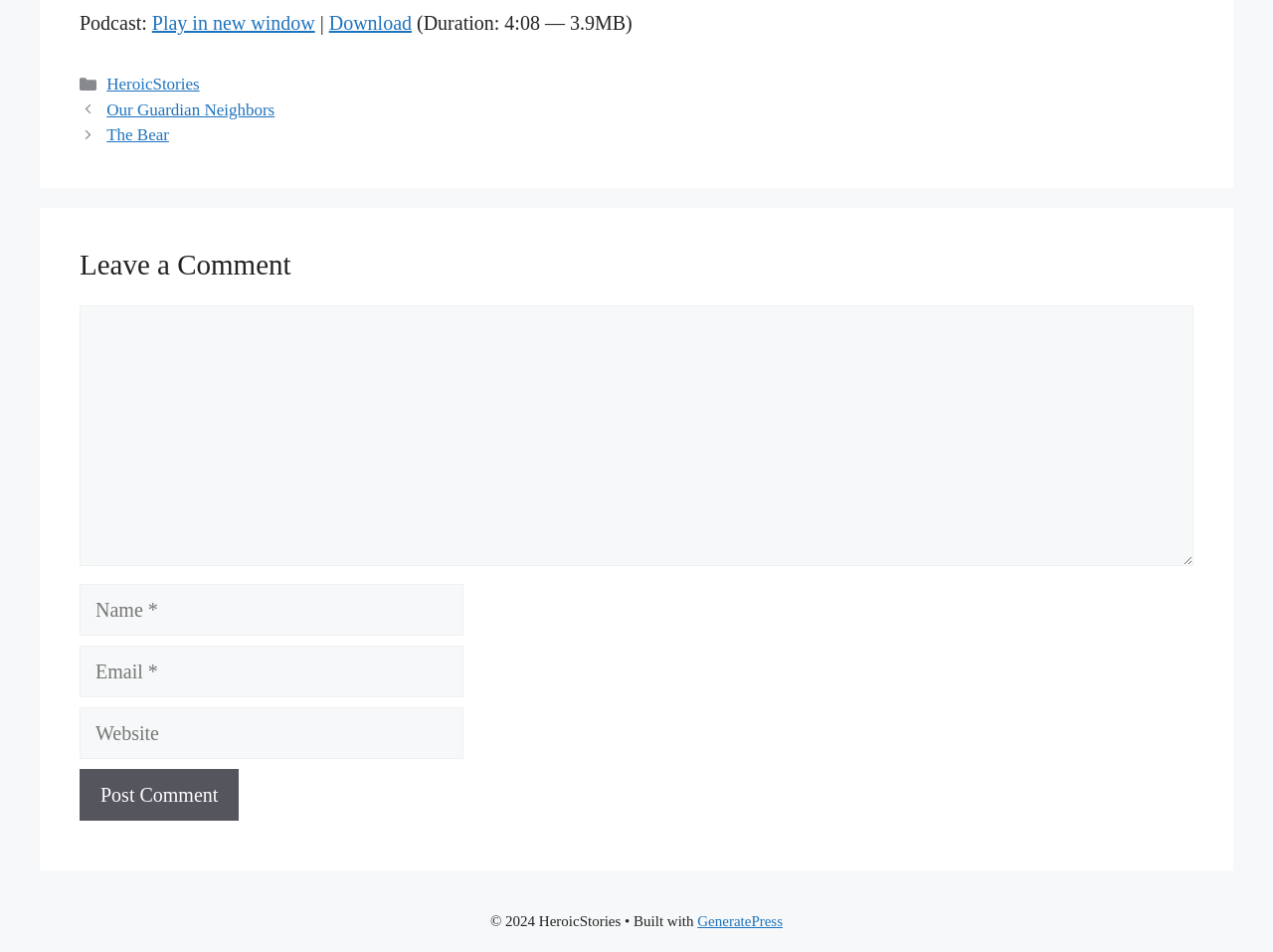What is the purpose of the textbox below 'Email'?
Please provide a single word or phrase in response based on the screenshot.

Enter email